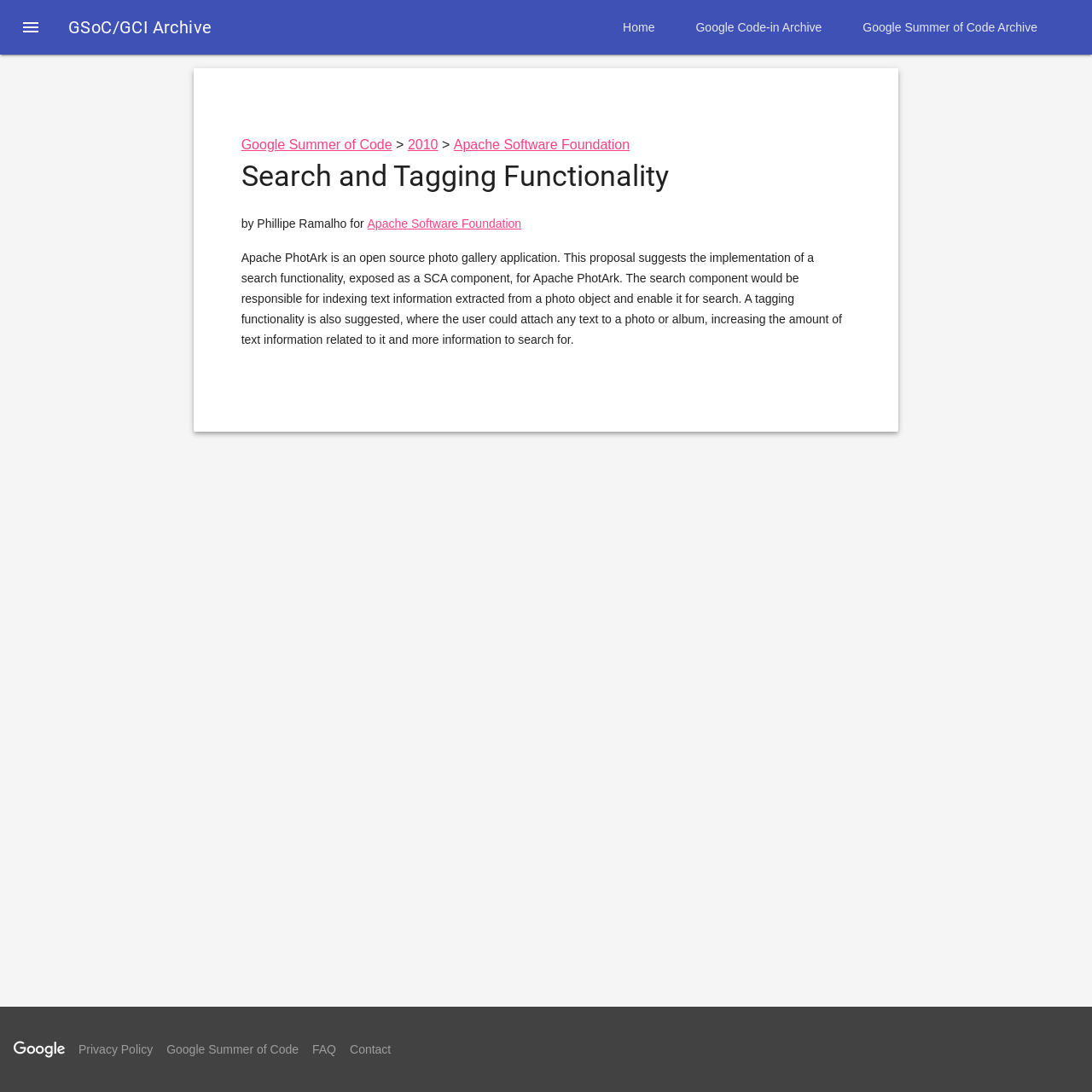What is the year of the Google Summer of Code?
Answer briefly with a single word or phrase based on the image.

2010